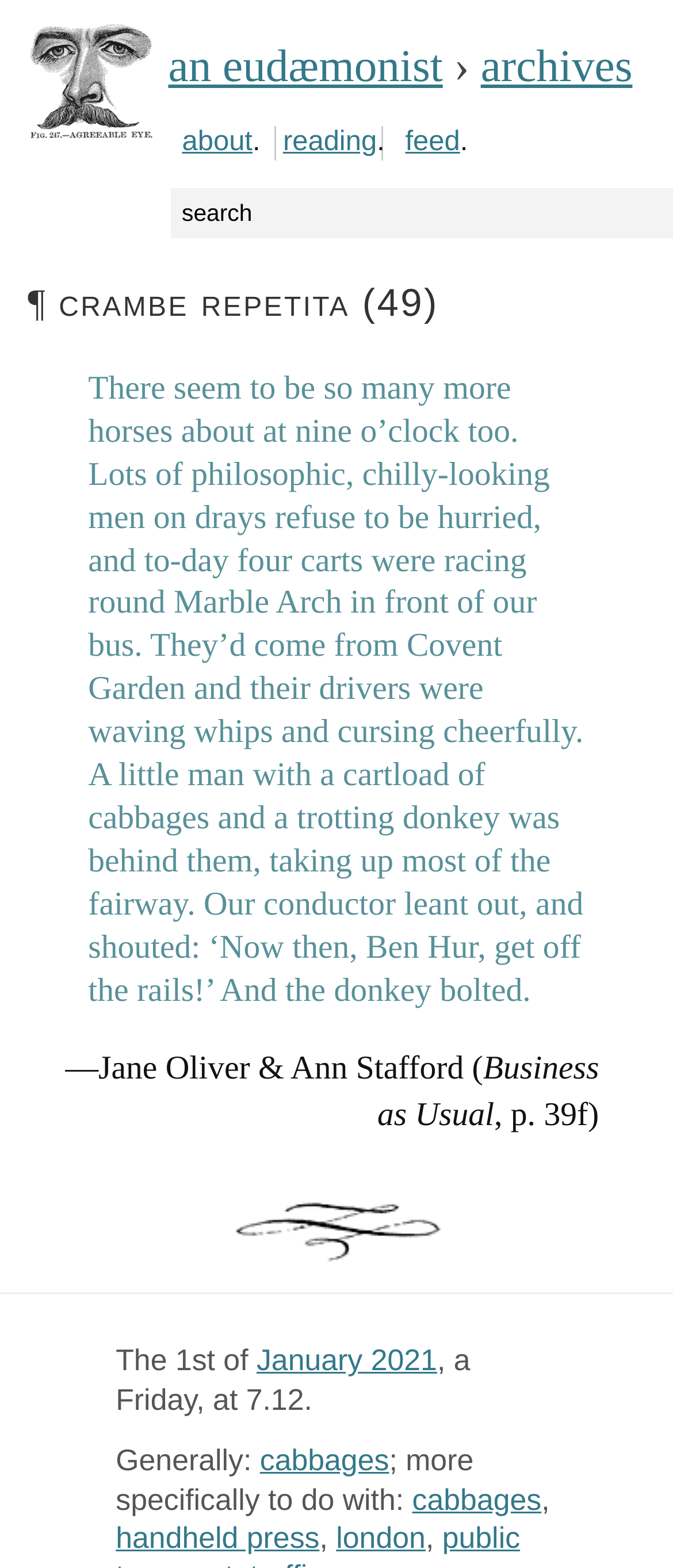Please determine the bounding box coordinates of the element to click on in order to accomplish the following task: "check the feed". Ensure the coordinates are four float numbers ranging from 0 to 1, i.e., [left, top, right, bottom].

[0.602, 0.08, 0.684, 0.1]